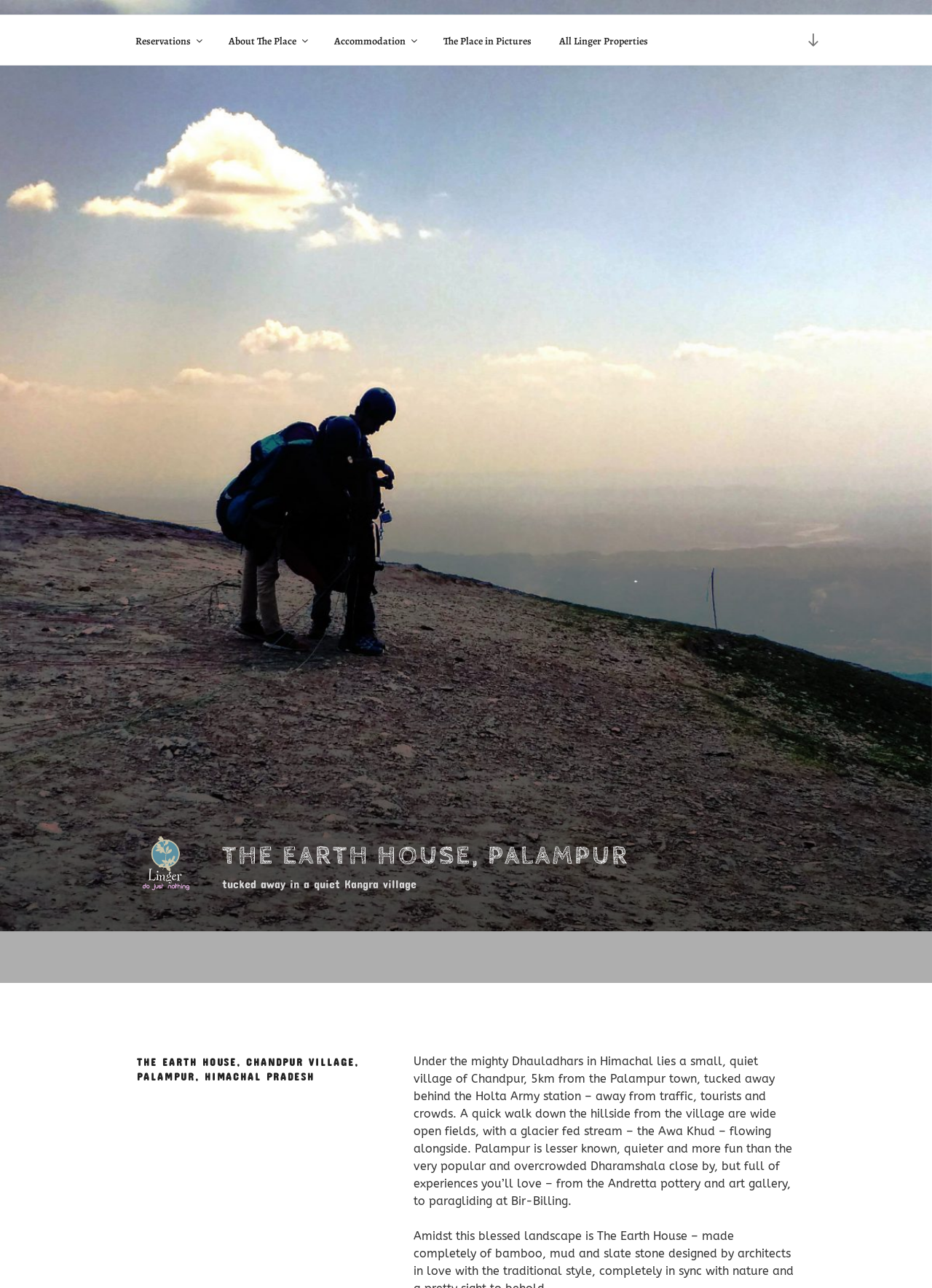Describe the entire webpage, focusing on both content and design.

The webpage is about Linger, Earth House, Palampur Homestay. At the top, there is a navigation menu with six links: Reservations, About The Place, Accommodation, The Place in Pictures, and All Linger Properties. Below the navigation menu, there is a link to "The Earth House, Palampur" accompanied by an image with the same name. 

To the right of the image, there is a heading "THE EARTH HOUSE, PALAMPUR" with a link to the same destination. Below the heading, there is a paragraph of text describing the location of the Earth House, stating that it is tucked away in a quiet Kangra village.

Further down the page, there is a section with a heading "THE EARTH HOUSE, CHANDPUR VILLAGE, PALAMPUR, HIMACHAL PRADESH". Below the heading, there is a block of text describing the village of Chandpur, its location, and its surroundings, including open fields and a glacier-fed stream. The text also compares Palampur to Dharamshala, highlighting its quieter and more fun experiences, such as visiting the Andretta pottery and art gallery, and paragliding at Bir-Billing.